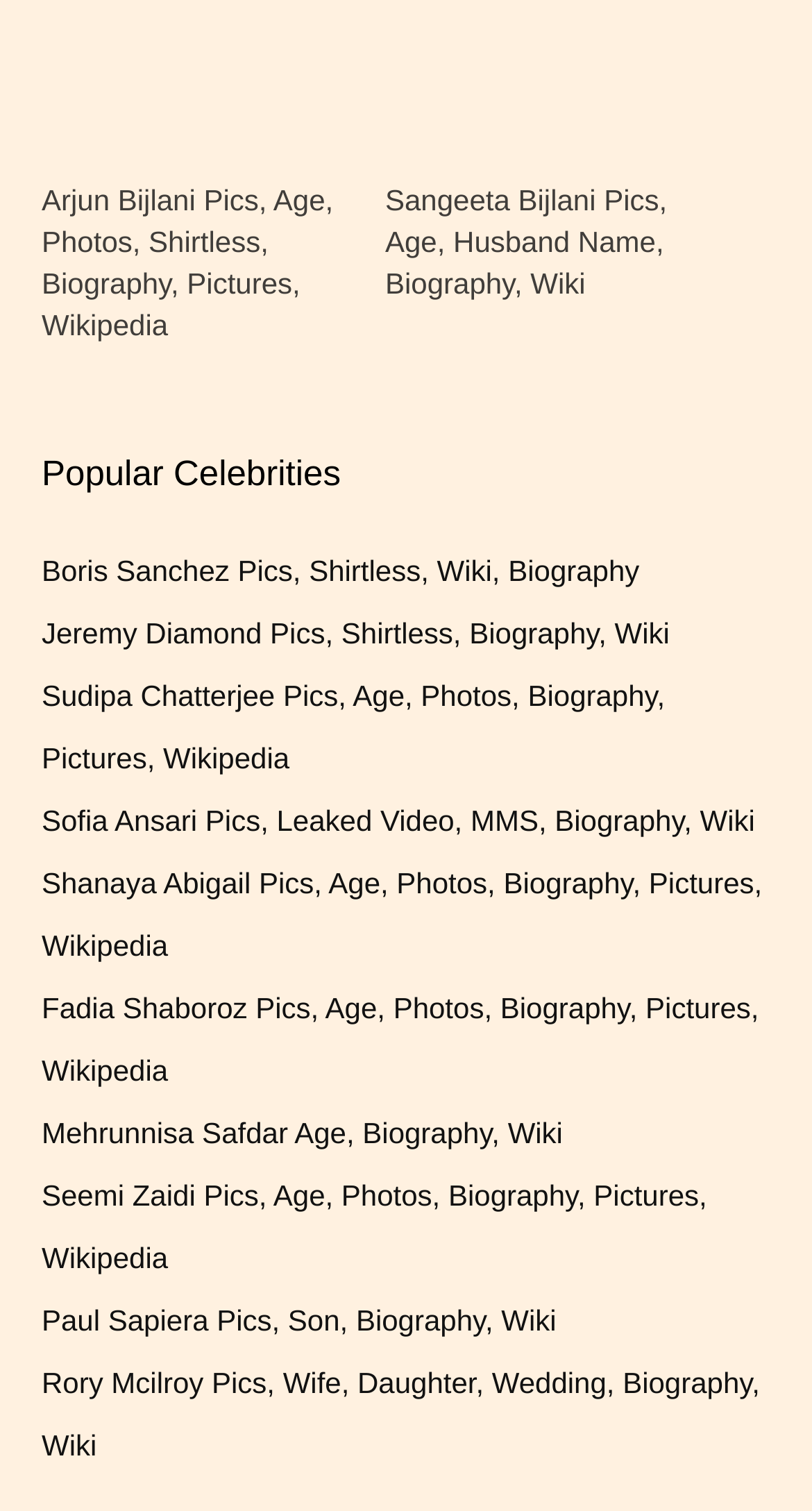Please determine the bounding box coordinates of the element to click in order to execute the following instruction: "Click the link to read about aluminum curtain wall life". The coordinates should be four float numbers between 0 and 1, specified as [left, top, right, bottom].

None